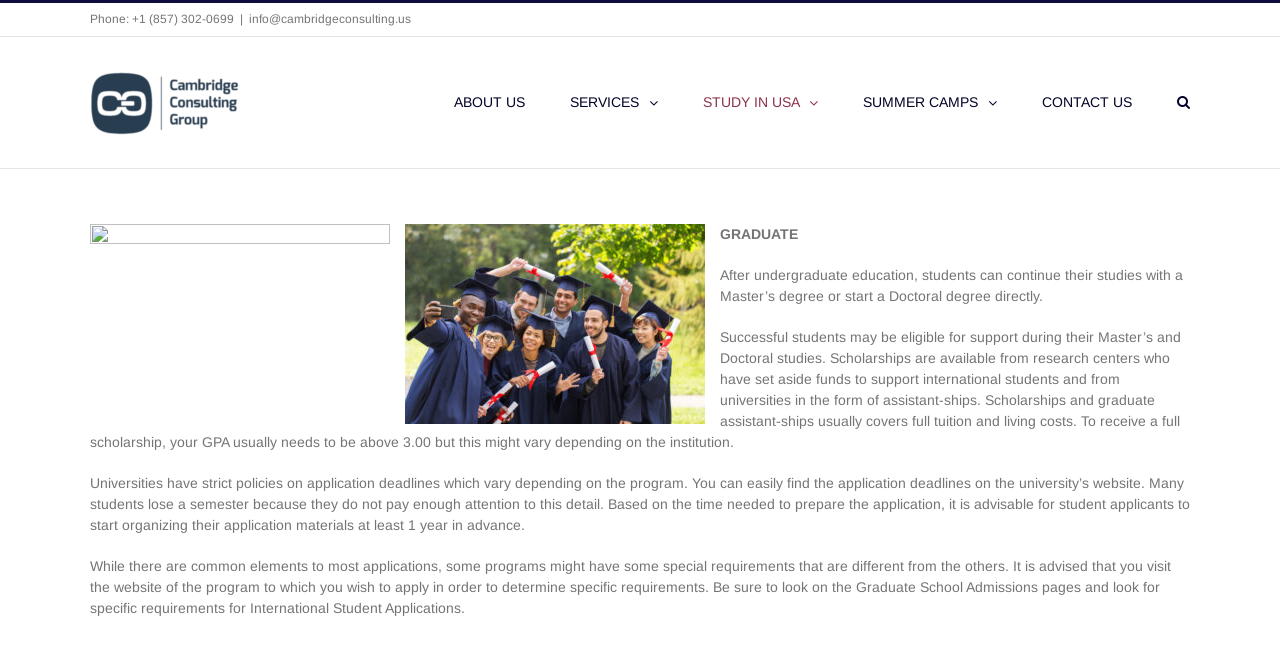What should students check on the university's website?
With the help of the image, please provide a detailed response to the question.

The webpage suggests that students can easily find the application deadlines on the university's website, as mentioned in the fourth paragraph.